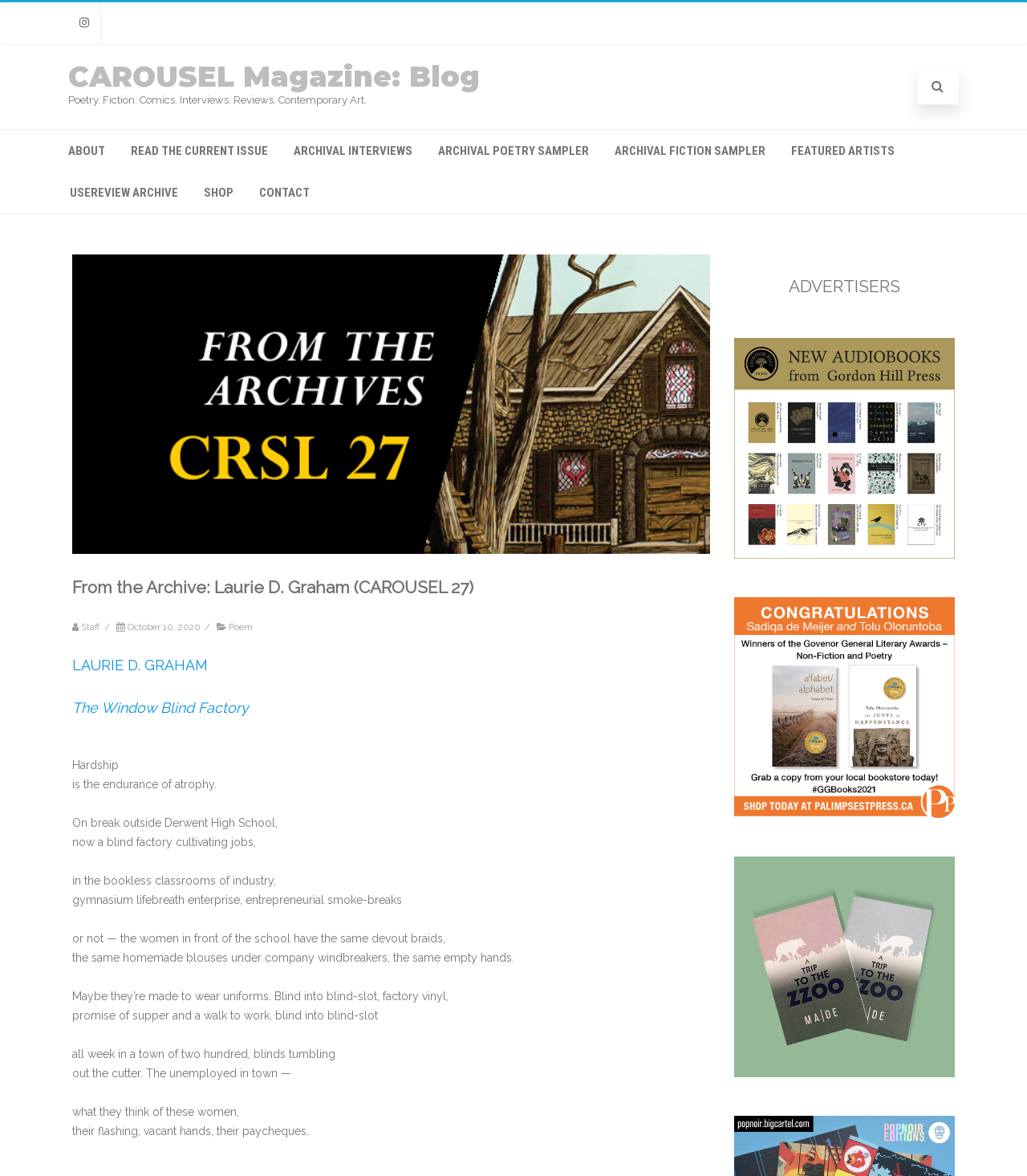Can you find the bounding box coordinates for the element that needs to be clicked to execute this instruction: "View the poem by Laurie D. Graham"? The coordinates should be given as four float numbers between 0 and 1, i.e., [left, top, right, bottom].

[0.223, 0.528, 0.246, 0.538]